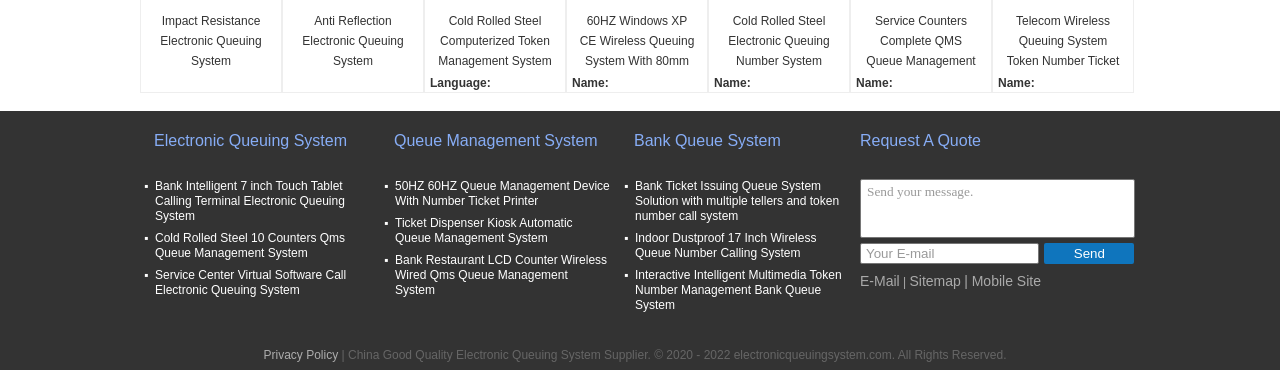Can you give a comprehensive explanation to the question given the content of the image?
What is the function of the 60HZ Windows XP CE Wireless Queuing System?

This answer can be obtained by looking at the description of the '60HZ Windows XP CE Wireless Queuing System With 80mm Thermal Printer' which mentions 'Function: Queue management,Smart Queuing Tickets printer'.